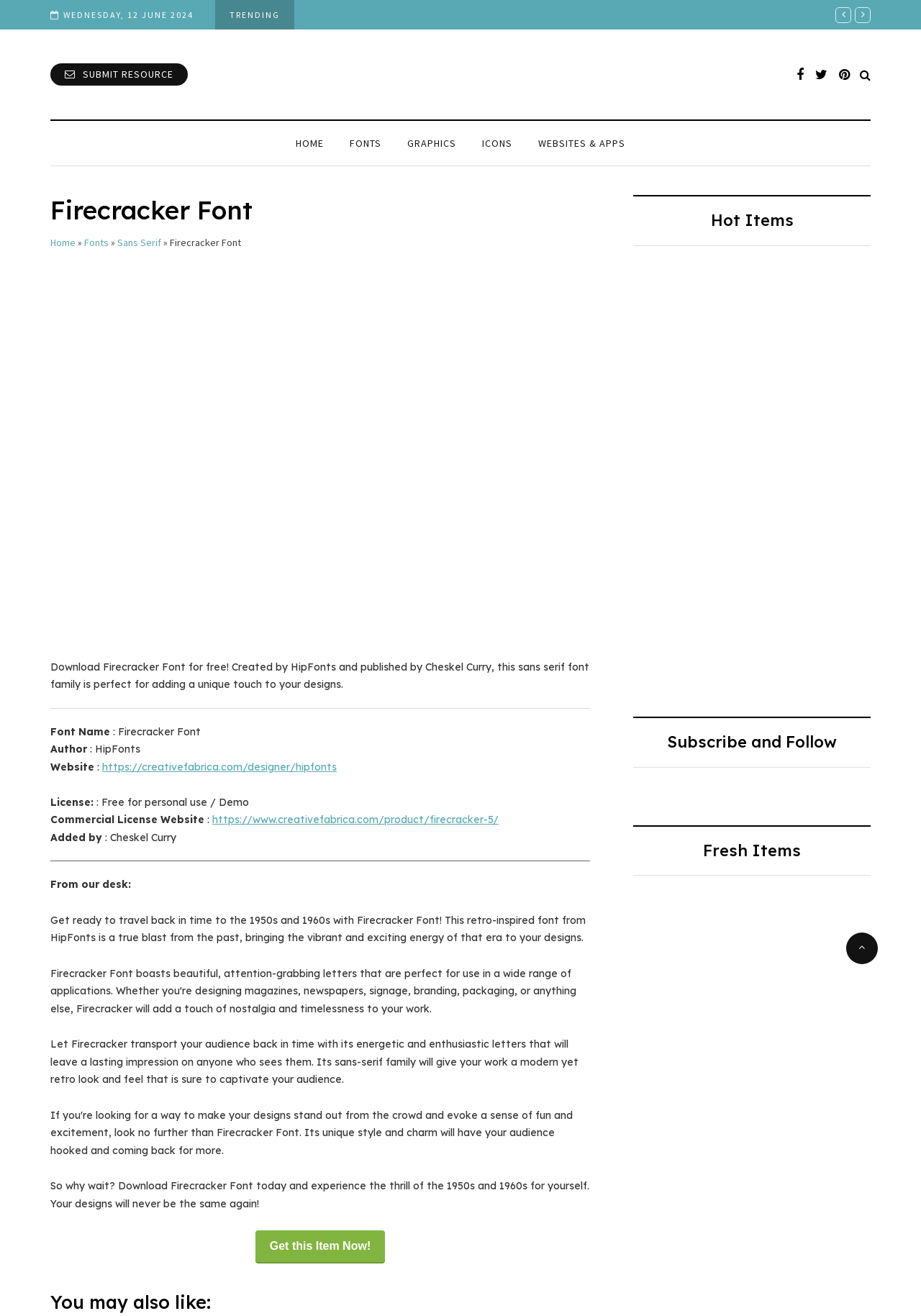Find the bounding box coordinates of the clickable area that will achieve the following instruction: "Get more information about HipFonts".

[0.111, 0.578, 0.366, 0.588]